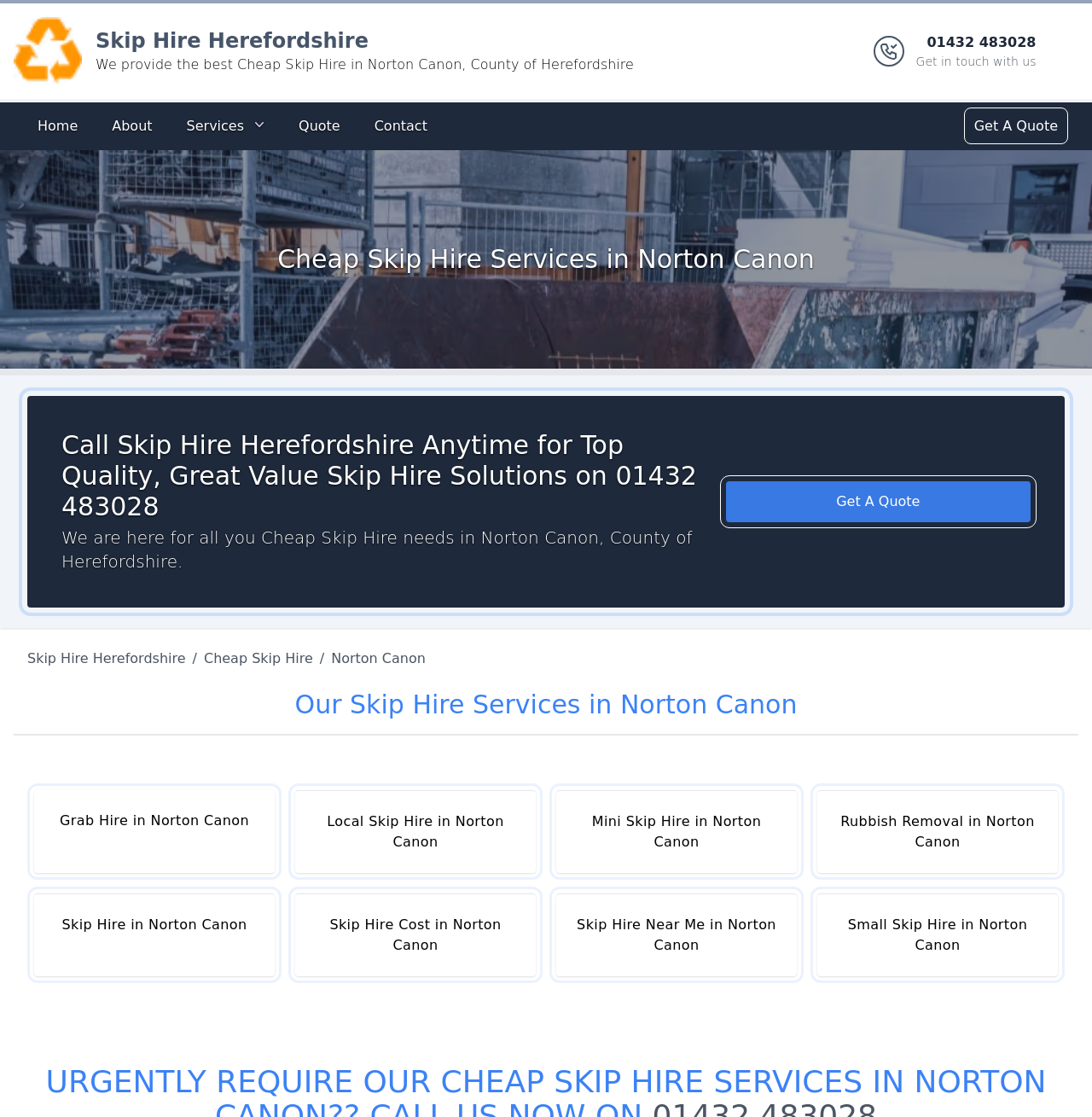From the given element description: "Get A Quote", find the bounding box for the UI element. Provide the coordinates as four float numbers between 0 and 1, in the order [left, top, right, bottom].

[0.886, 0.099, 0.975, 0.126]